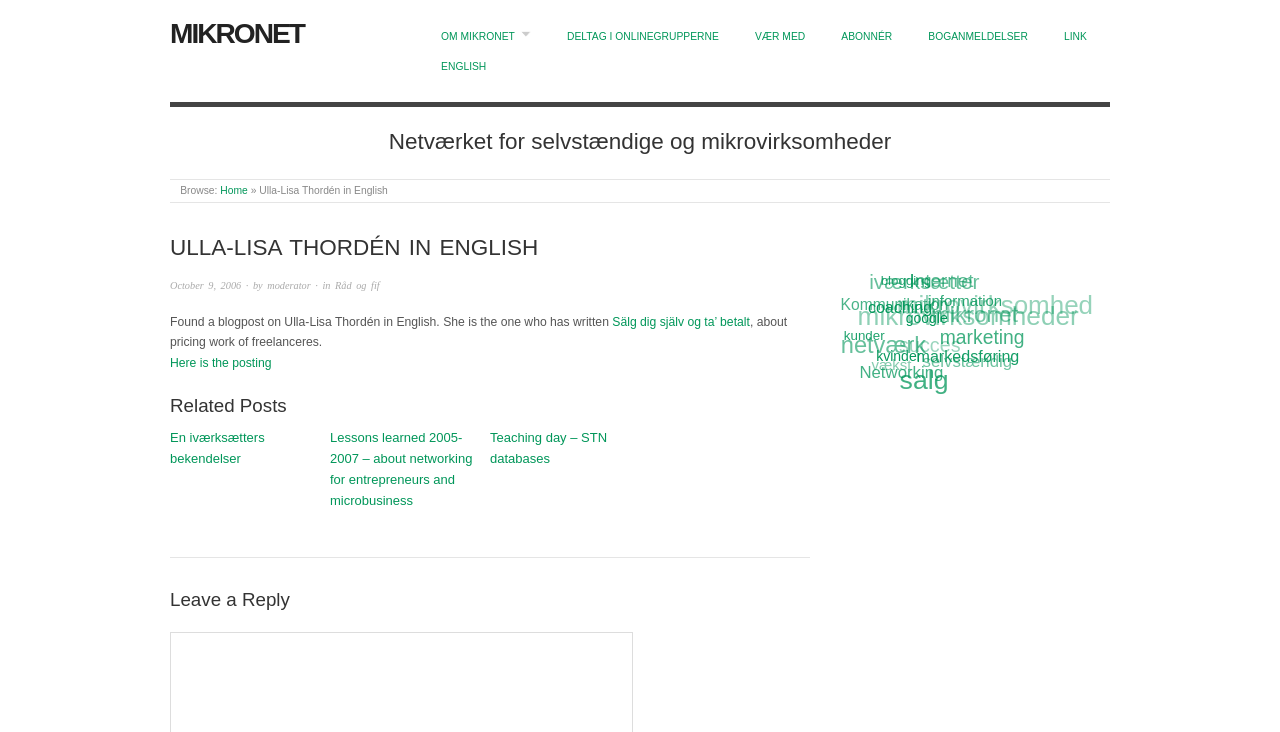Please find the bounding box coordinates of the element that you should click to achieve the following instruction: "Browse to the 'Home' page". The coordinates should be presented as four float numbers between 0 and 1: [left, top, right, bottom].

[0.172, 0.252, 0.194, 0.267]